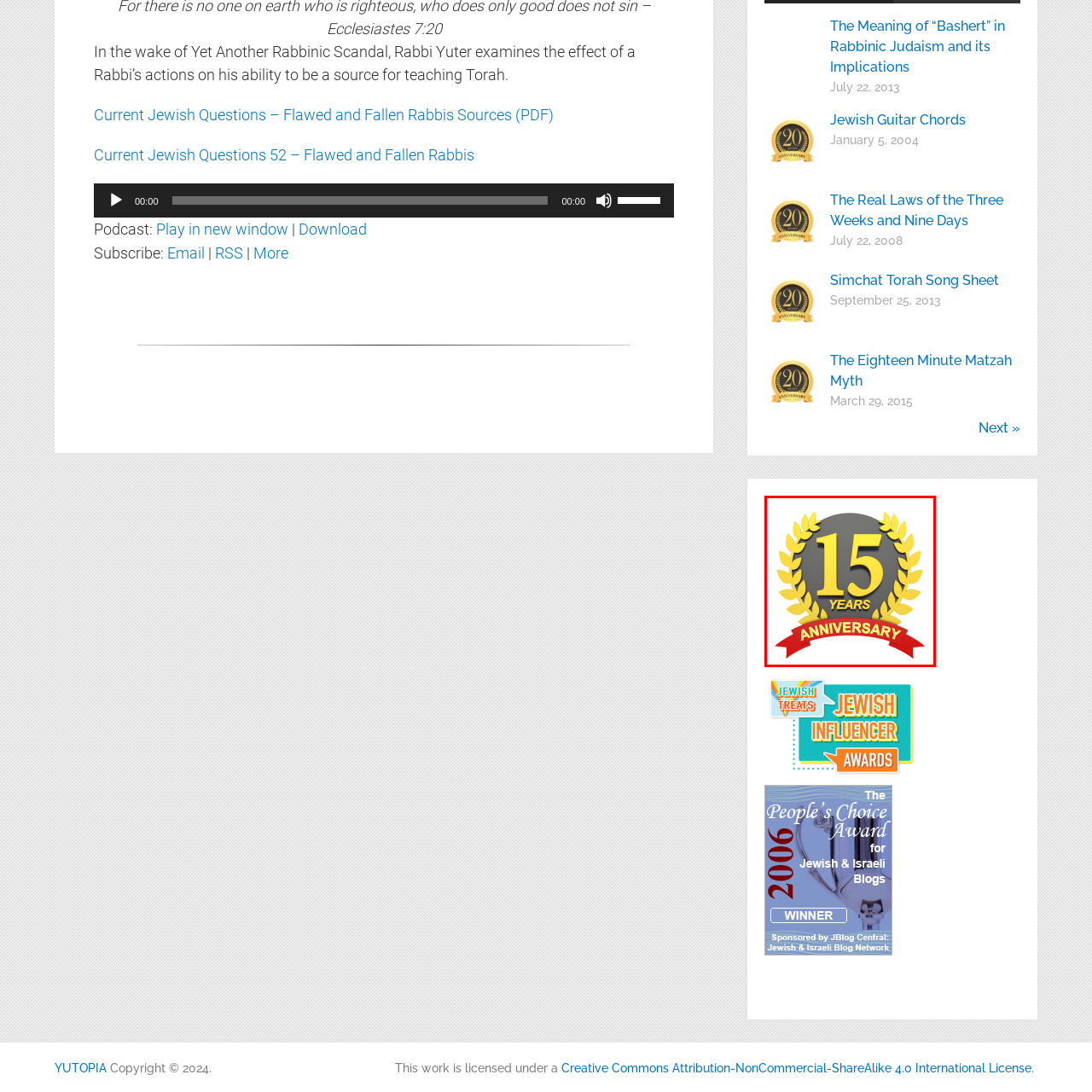Examine the contents within the red bounding box and respond with a single word or phrase: What is written on the red ribbon?

ANNIVERSARY